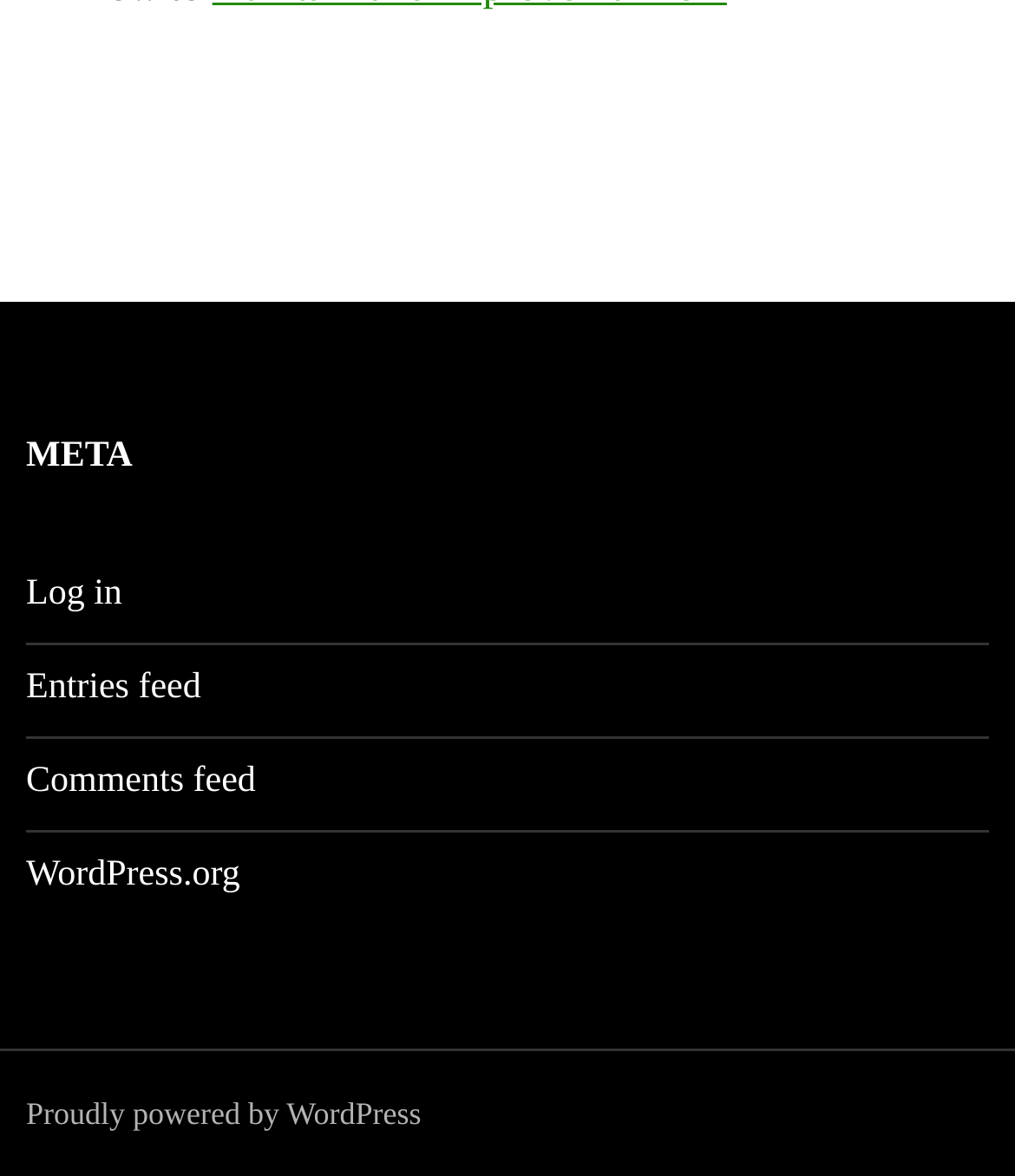How many sections are there in the content area?
Use the image to give a comprehensive and detailed response to the question.

I analyzed the content area and found that it is divided into two sections: the navigation section and the section below it, which contains the text 'Proudly powered by WordPress'.